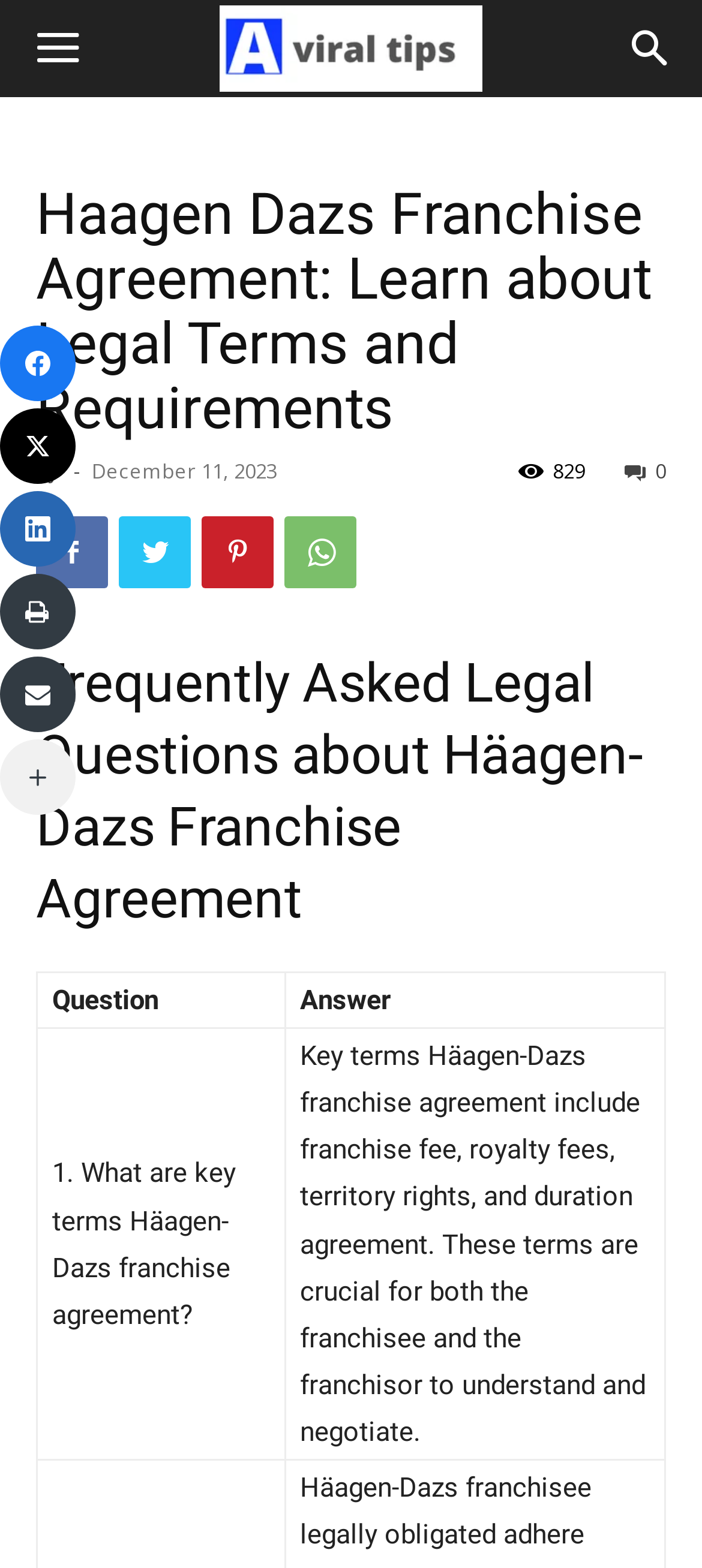Provide the bounding box coordinates of the section that needs to be clicked to accomplish the following instruction: "View the first question and answer about Häagen-Dazs franchise agreement."

[0.053, 0.656, 0.947, 0.931]